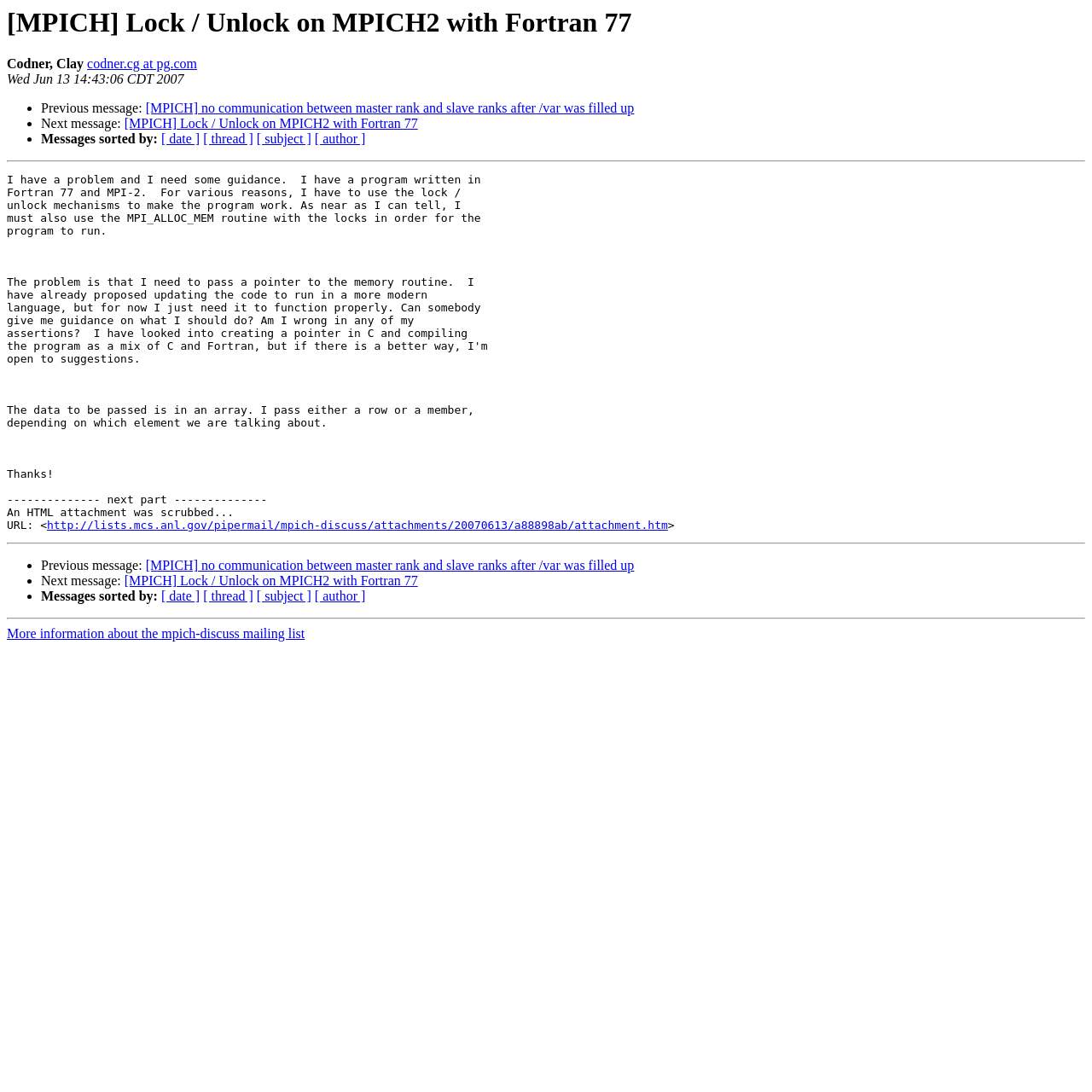Locate the bounding box coordinates of the clickable part needed for the task: "Sort messages by date".

[0.148, 0.121, 0.183, 0.134]